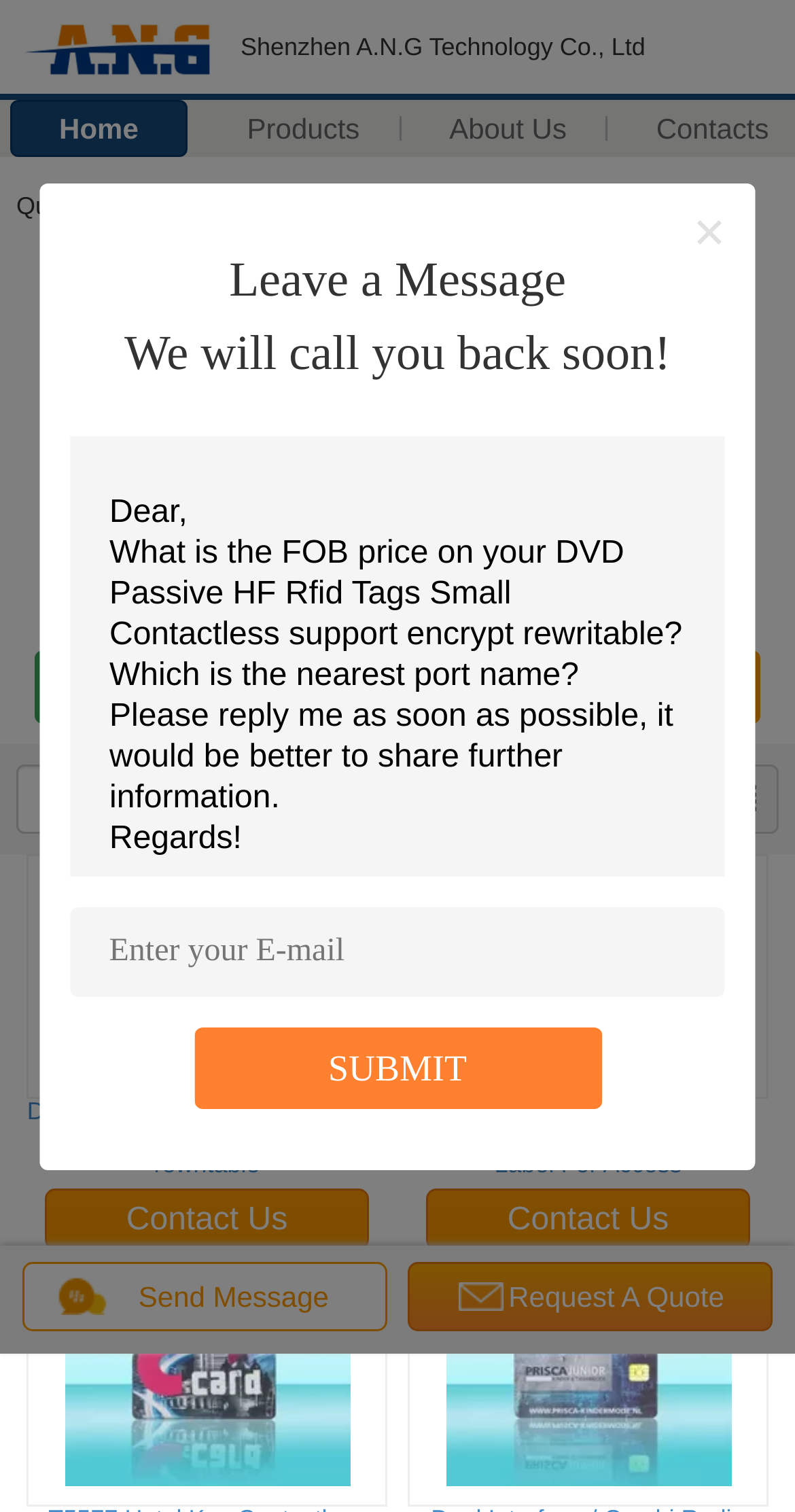Indicate the bounding box coordinates of the element that must be clicked to execute the instruction: "Enter your email address". The coordinates should be given as four float numbers between 0 and 1, i.e., [left, top, right, bottom].

[0.088, 0.6, 0.912, 0.659]